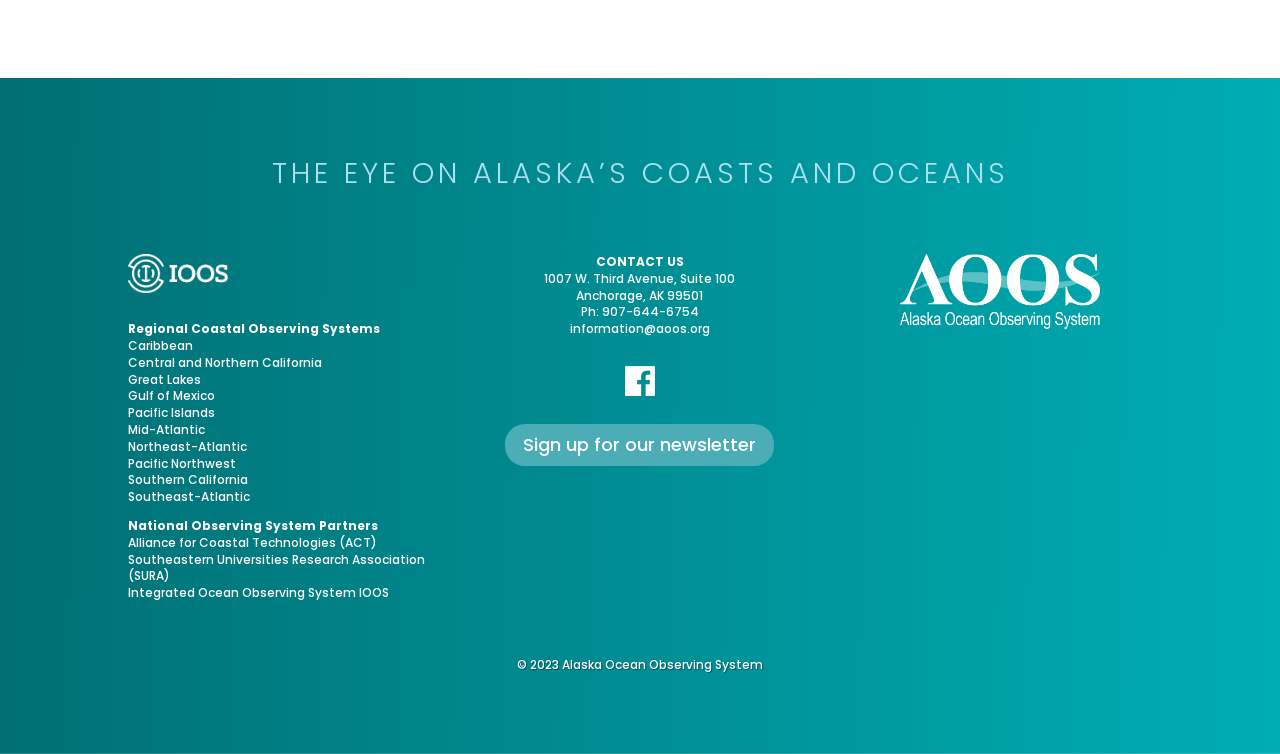Please locate the bounding box coordinates of the element that should be clicked to achieve the given instruction: "Click the image at the top".

[0.1, 0.337, 0.178, 0.389]